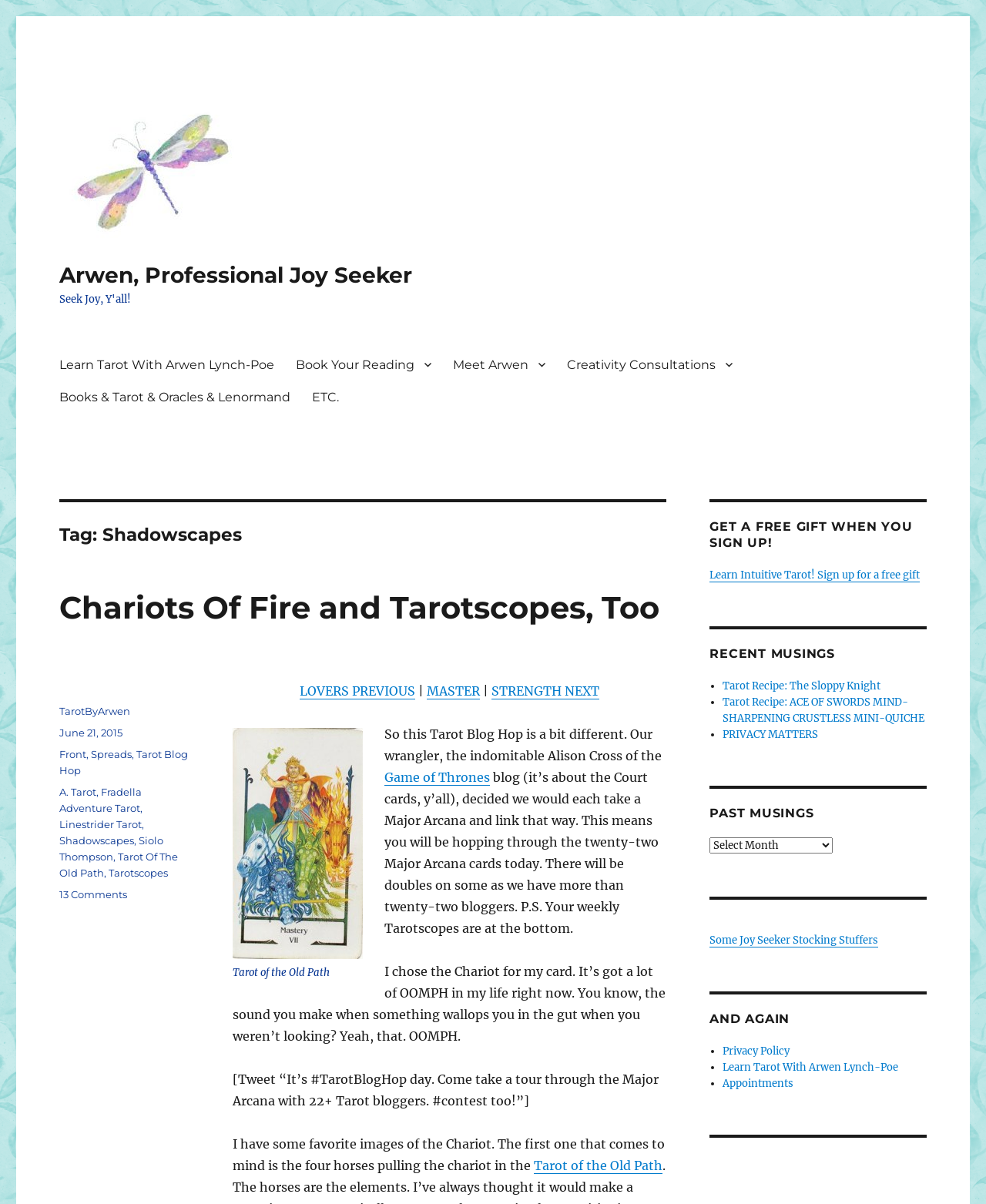Use the information in the screenshot to answer the question comprehensively: How many categories are there in the post?

In the footer section, there are two categories mentioned: 'Front' and 'Spreads'. These categories are linked to the post.